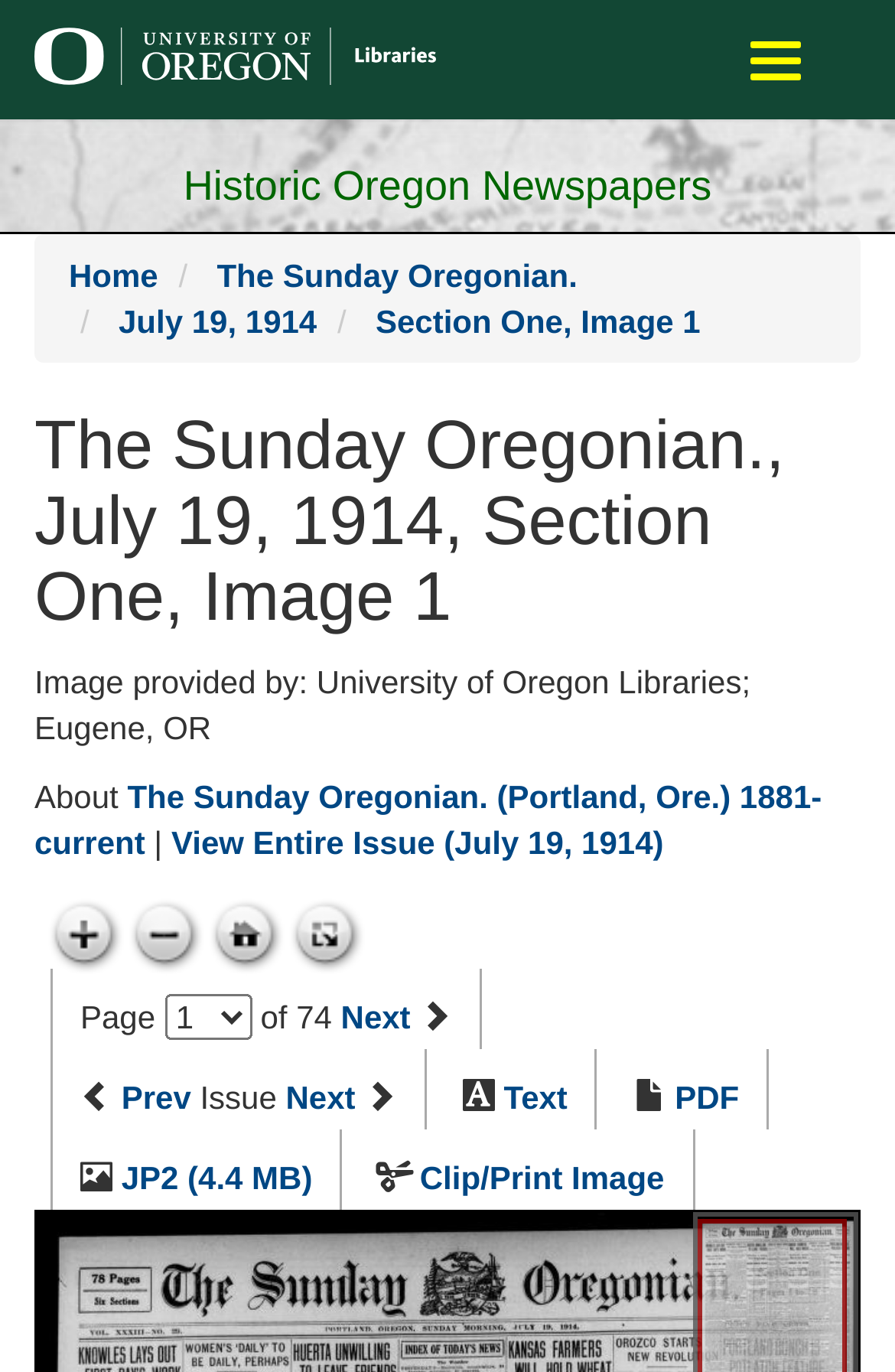Determine the bounding box coordinates for the area that needs to be clicked to fulfill this task: "Go to University of Oregon Libraries". The coordinates must be given as four float numbers between 0 and 1, i.e., [left, top, right, bottom].

[0.038, 0.012, 0.488, 0.079]